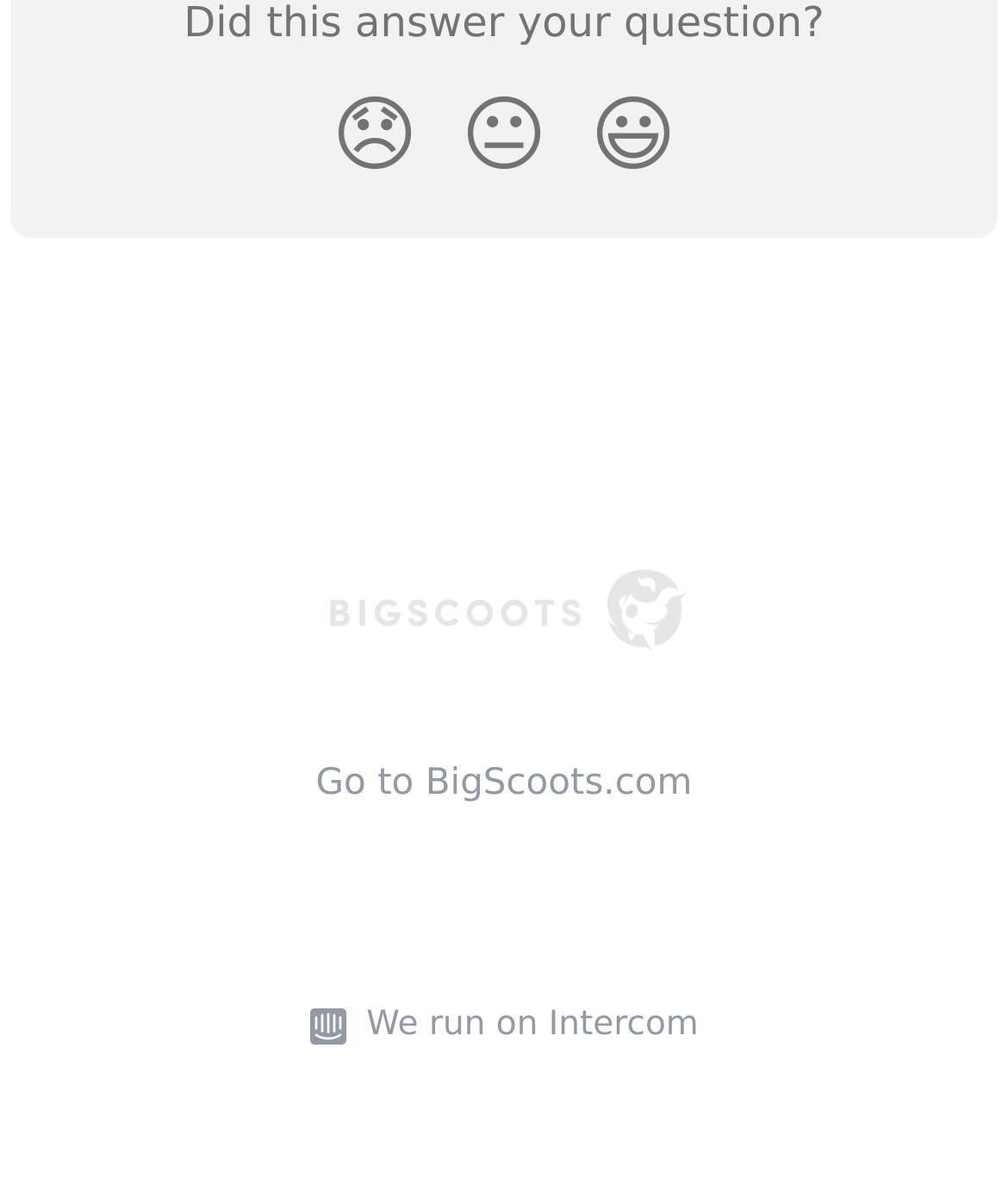How many links are there in the footer section?
Using the image, provide a concise answer in one word or a short phrase.

5